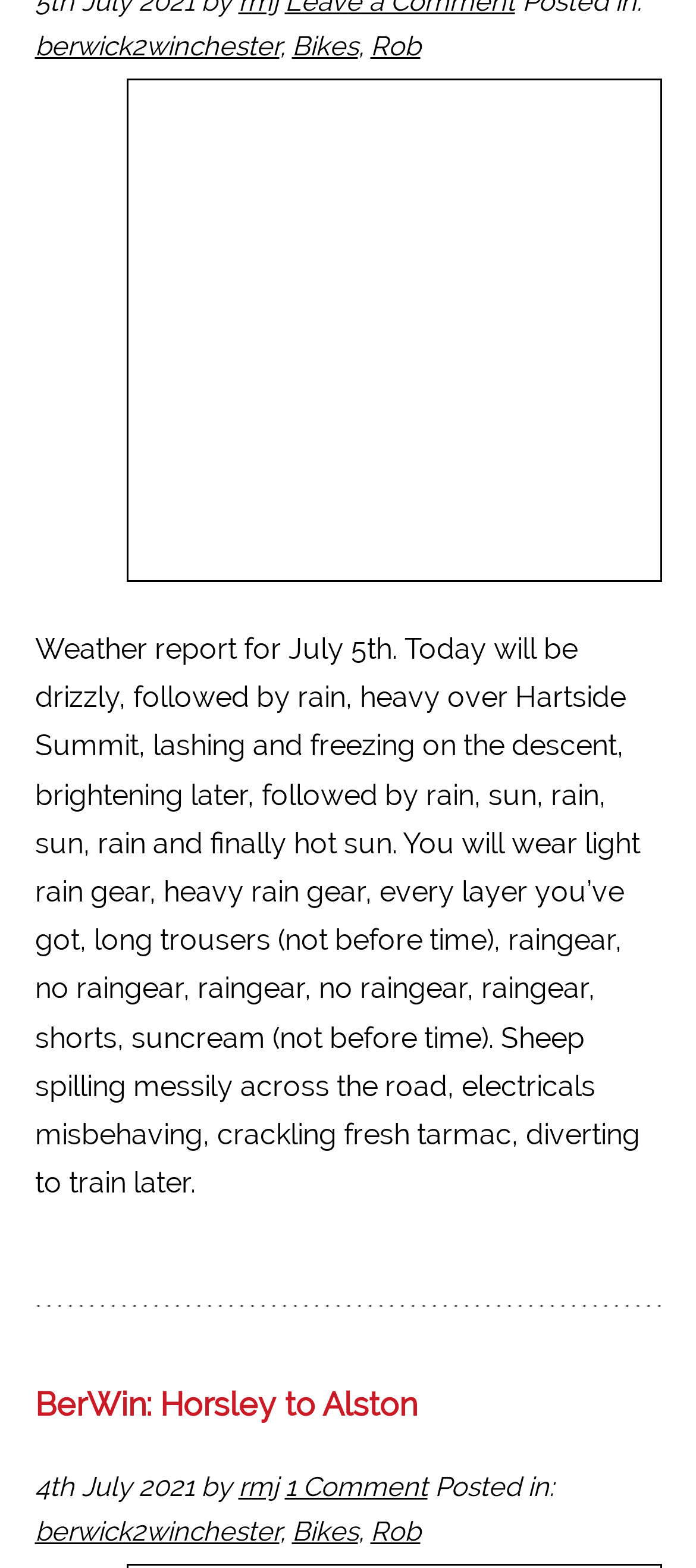How many comments does the post have?
Your answer should be a single word or phrase derived from the screenshot.

1